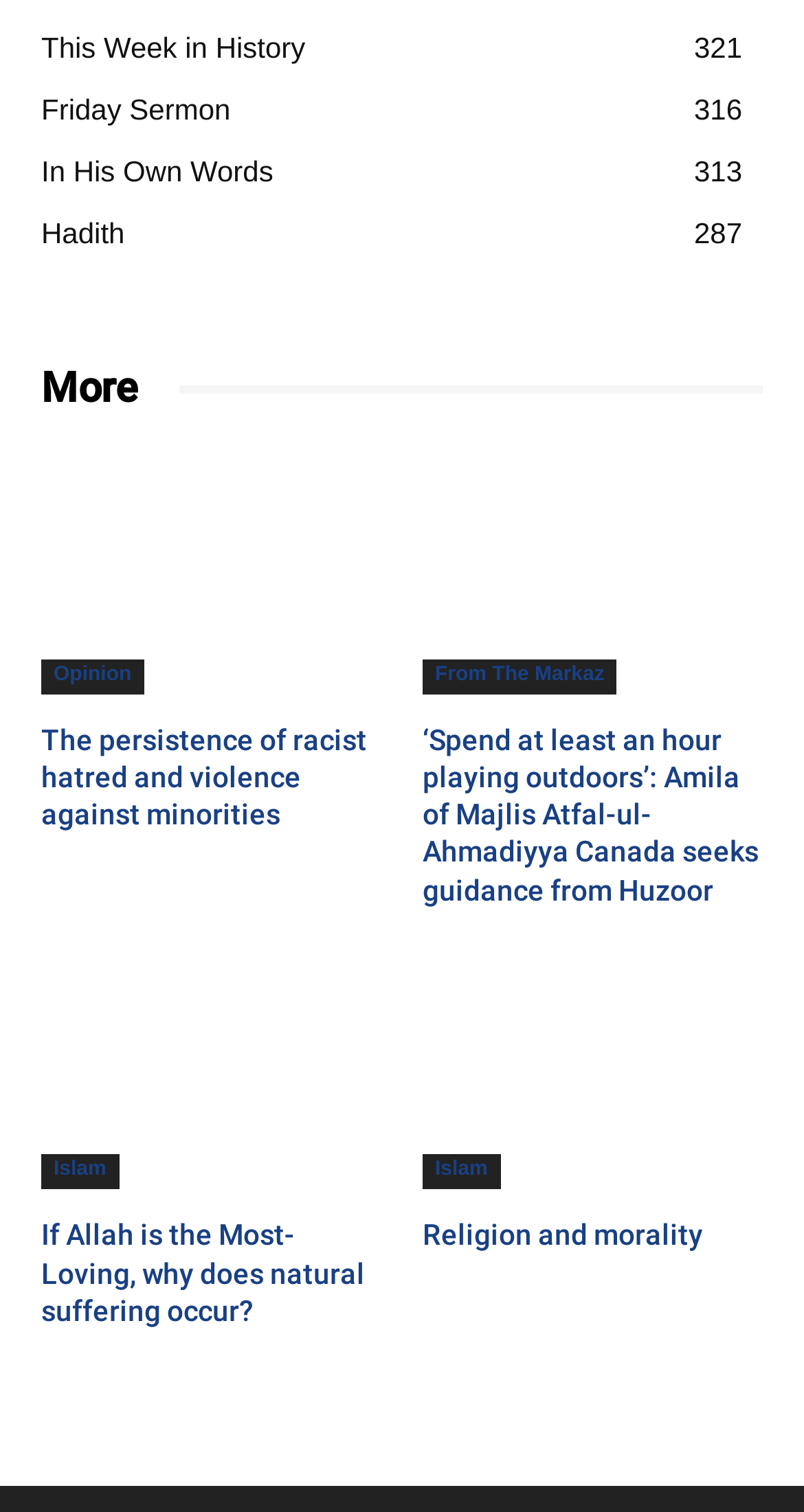Answer the following query with a single word or phrase:
How many links are there under 'More'?

5